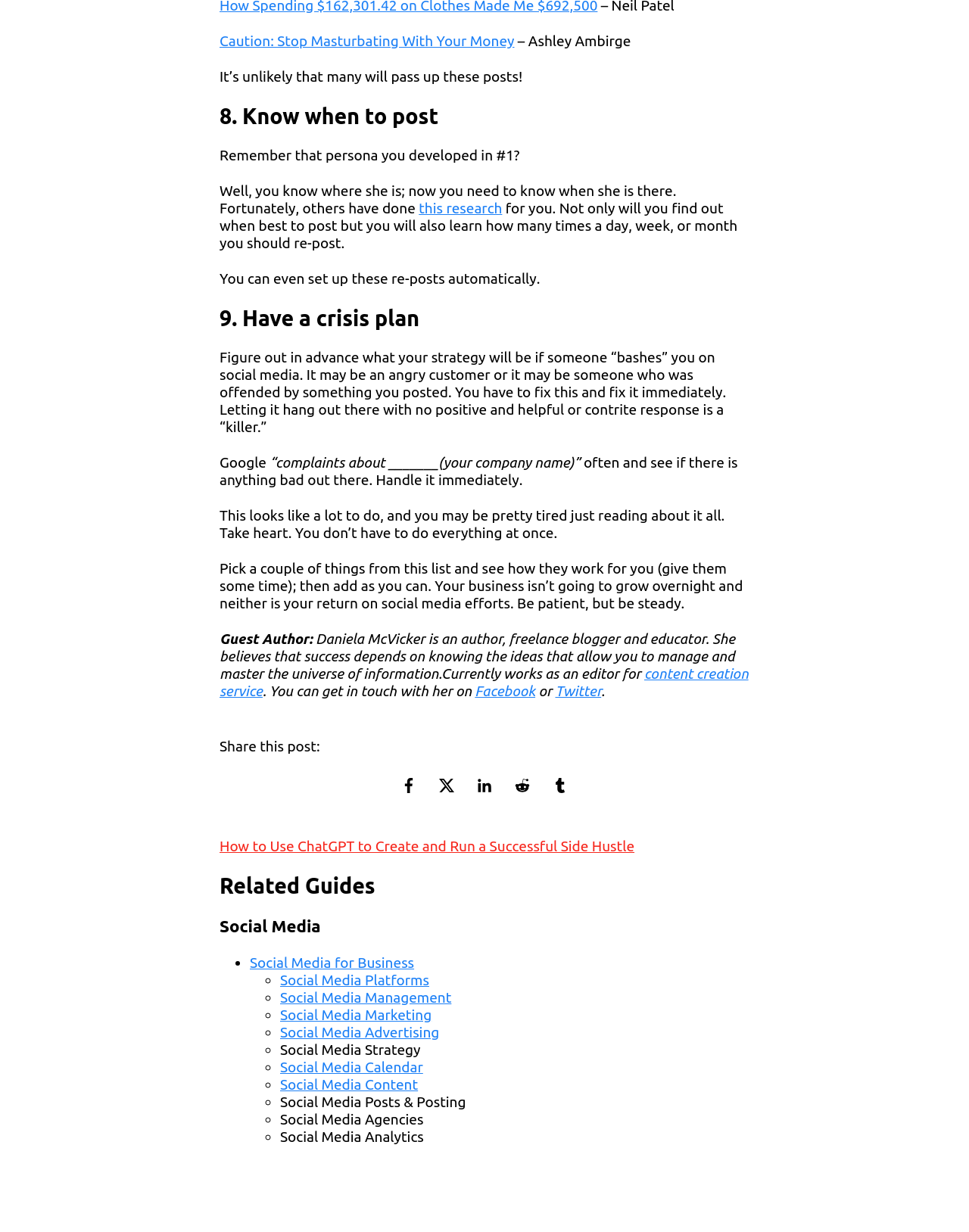Answer the following query concisely with a single word or phrase:
Who is the guest author of the article?

Daniela McVicker